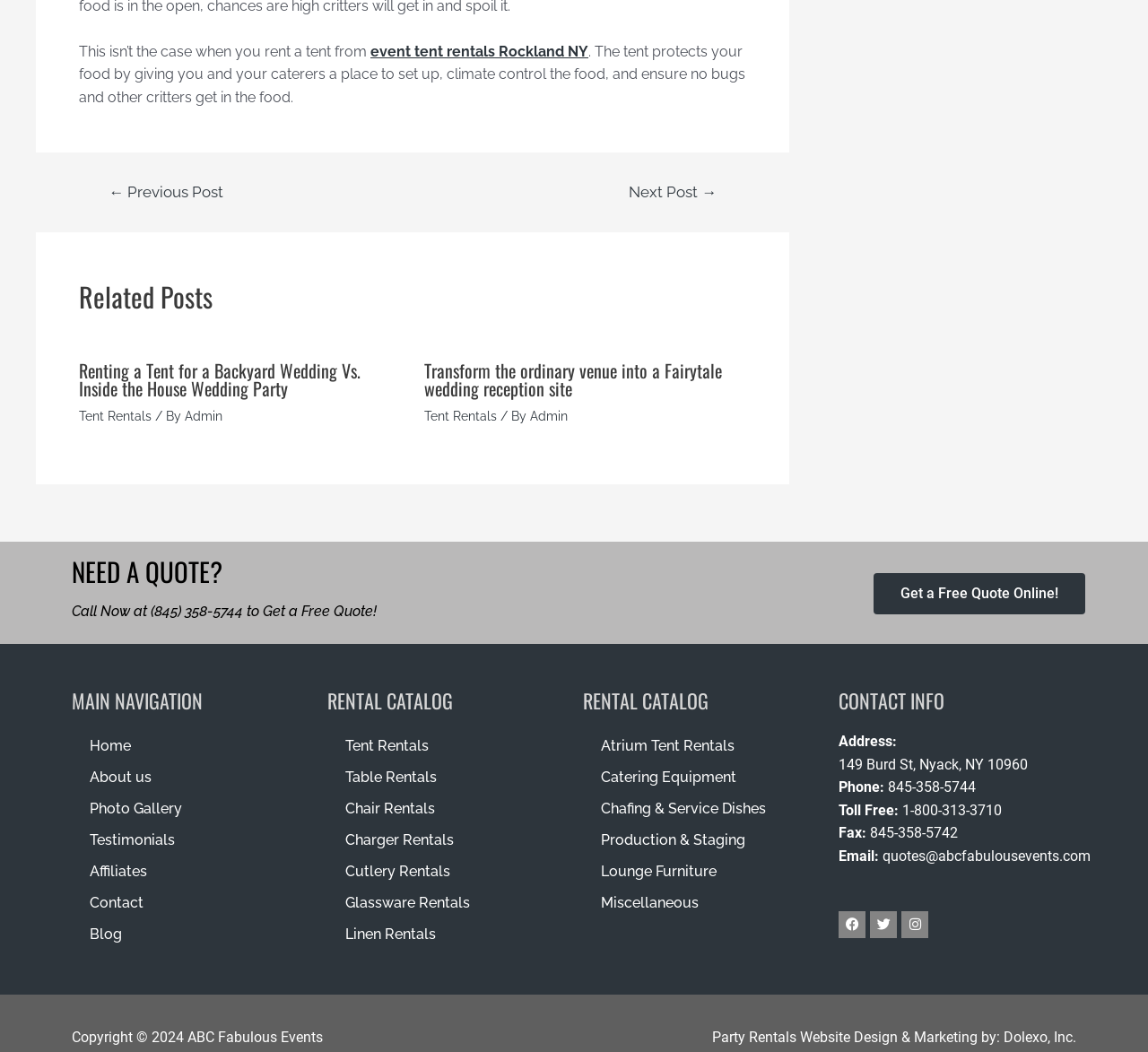What is the purpose of renting a tent?
Please answer using one word or phrase, based on the screenshot.

To protect food and provide climate control